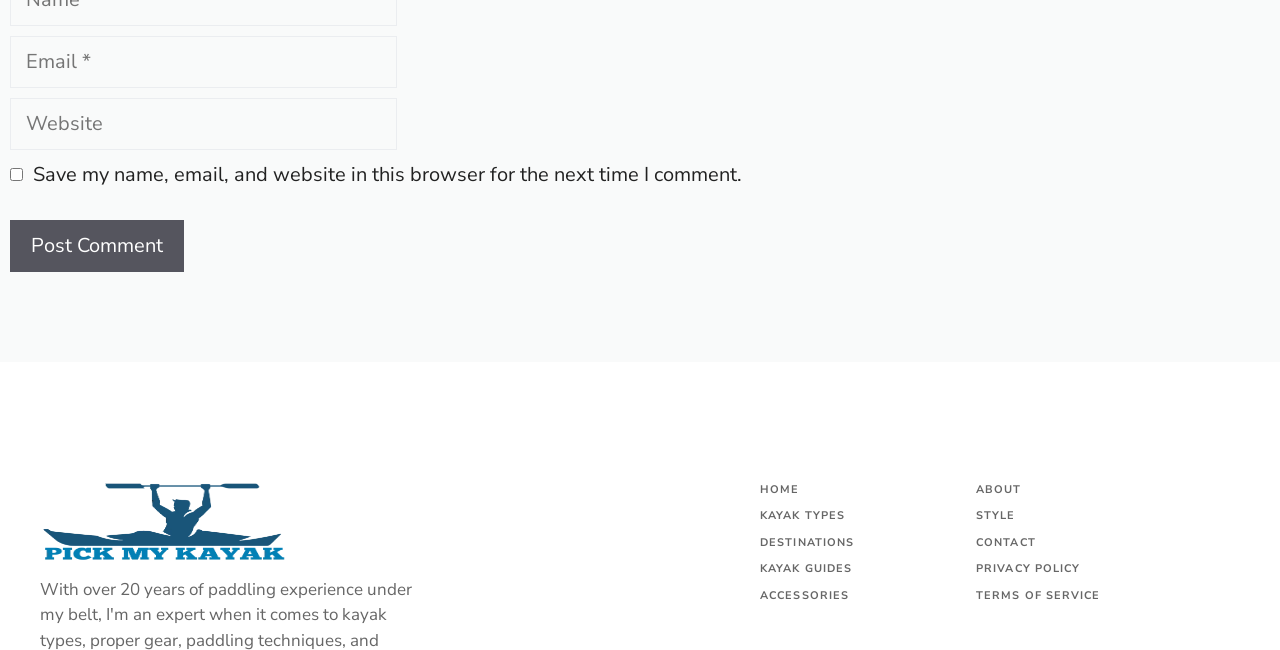Please answer the following question using a single word or phrase: 
How many links are in the top navigation menu?

9